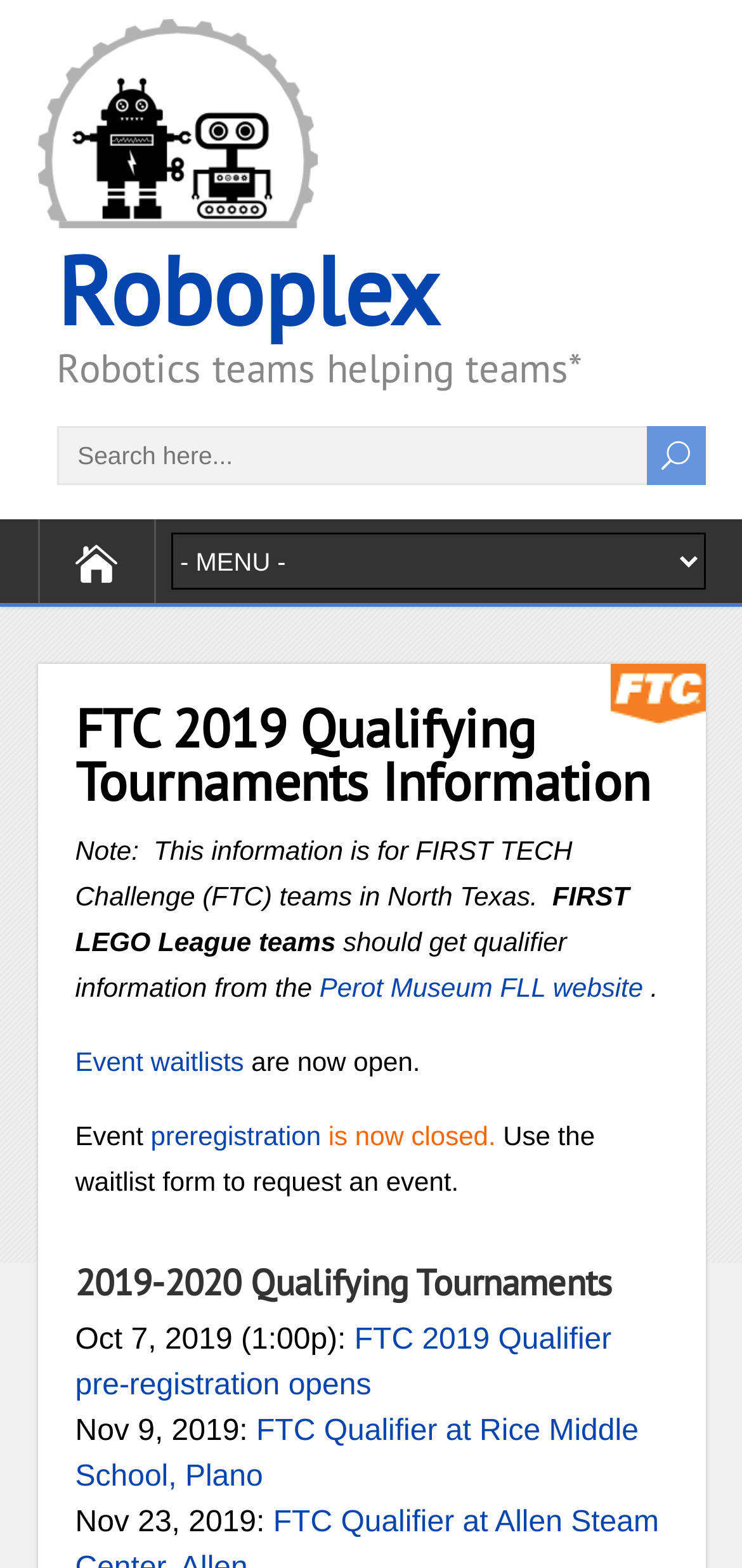Find the bounding box of the element with the following description: "Roboplex". The coordinates must be four float numbers between 0 and 1, formatted as [left, top, right, bottom].

[0.076, 0.146, 0.591, 0.224]